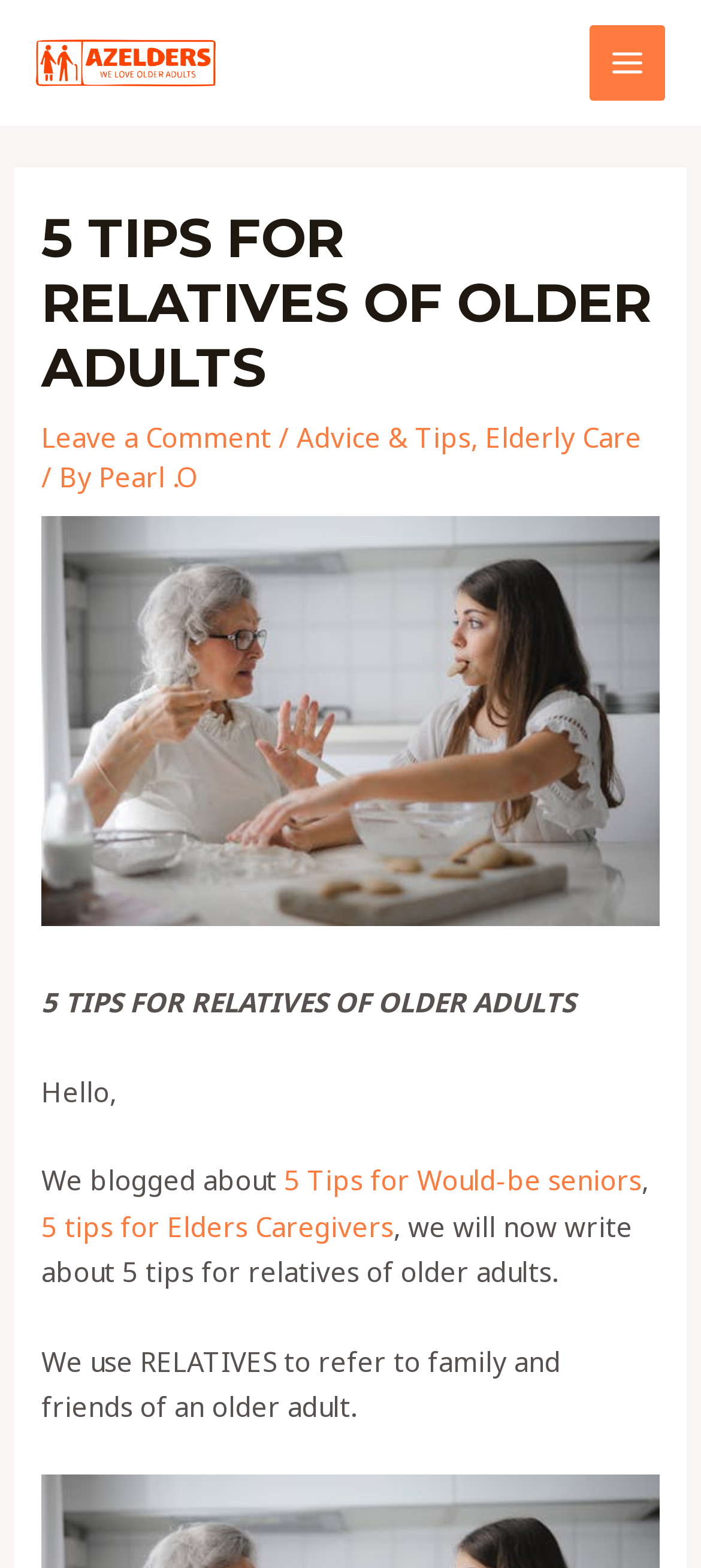What is the definition of 'RELATIVES' in this context?
Answer with a single word or phrase, using the screenshot for reference.

Family and friends of an older adult